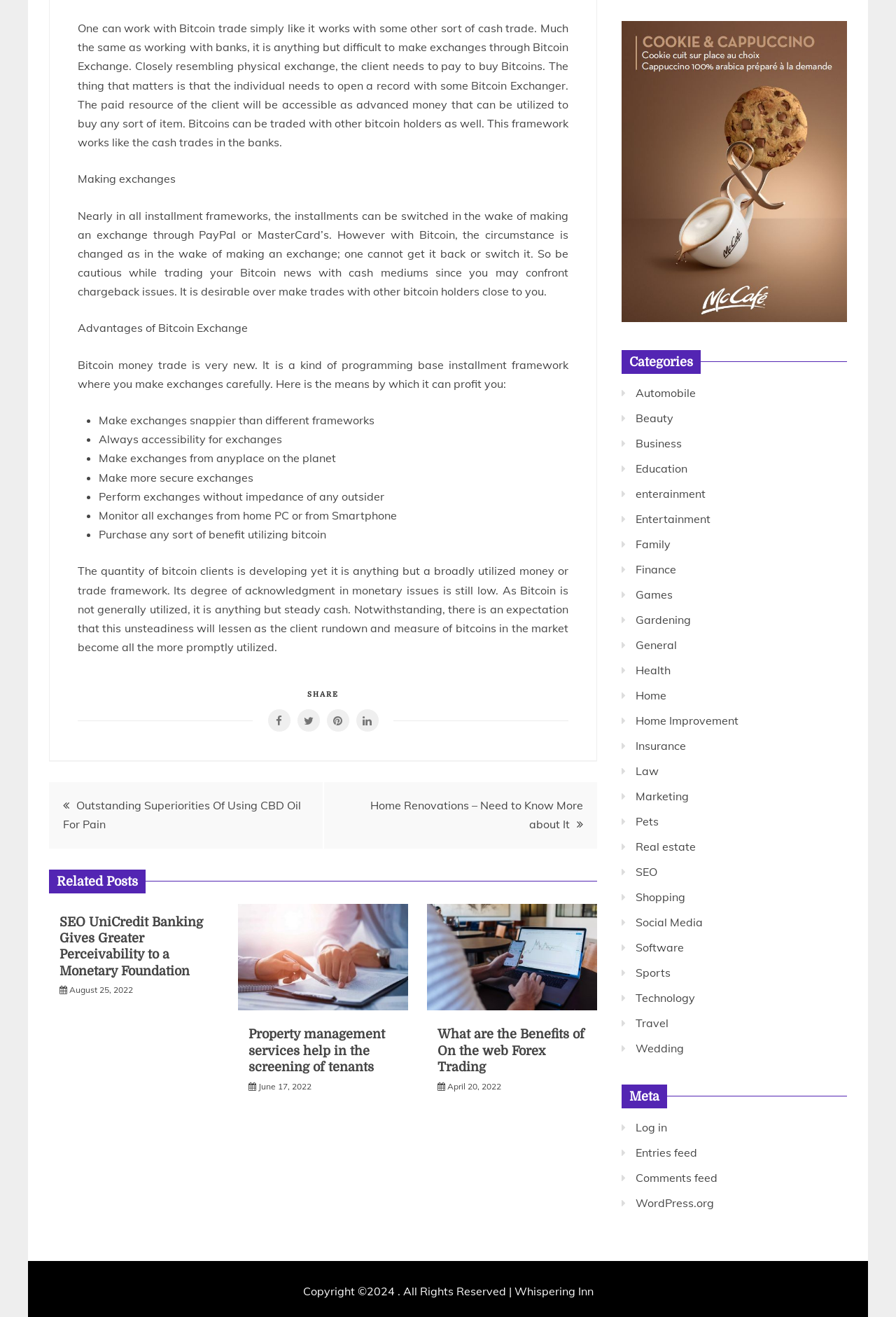Refer to the image and provide an in-depth answer to the question: 
What is the category of the related post 'SEO UniCredit Banking Gives Greater Perceivability to a Monetary Foundation'?

The related post 'SEO UniCredit Banking Gives Greater Perceivability to a Monetary Foundation' is categorized under 'Finance' as it discusses banking and monetary foundations, which are topics related to finance.